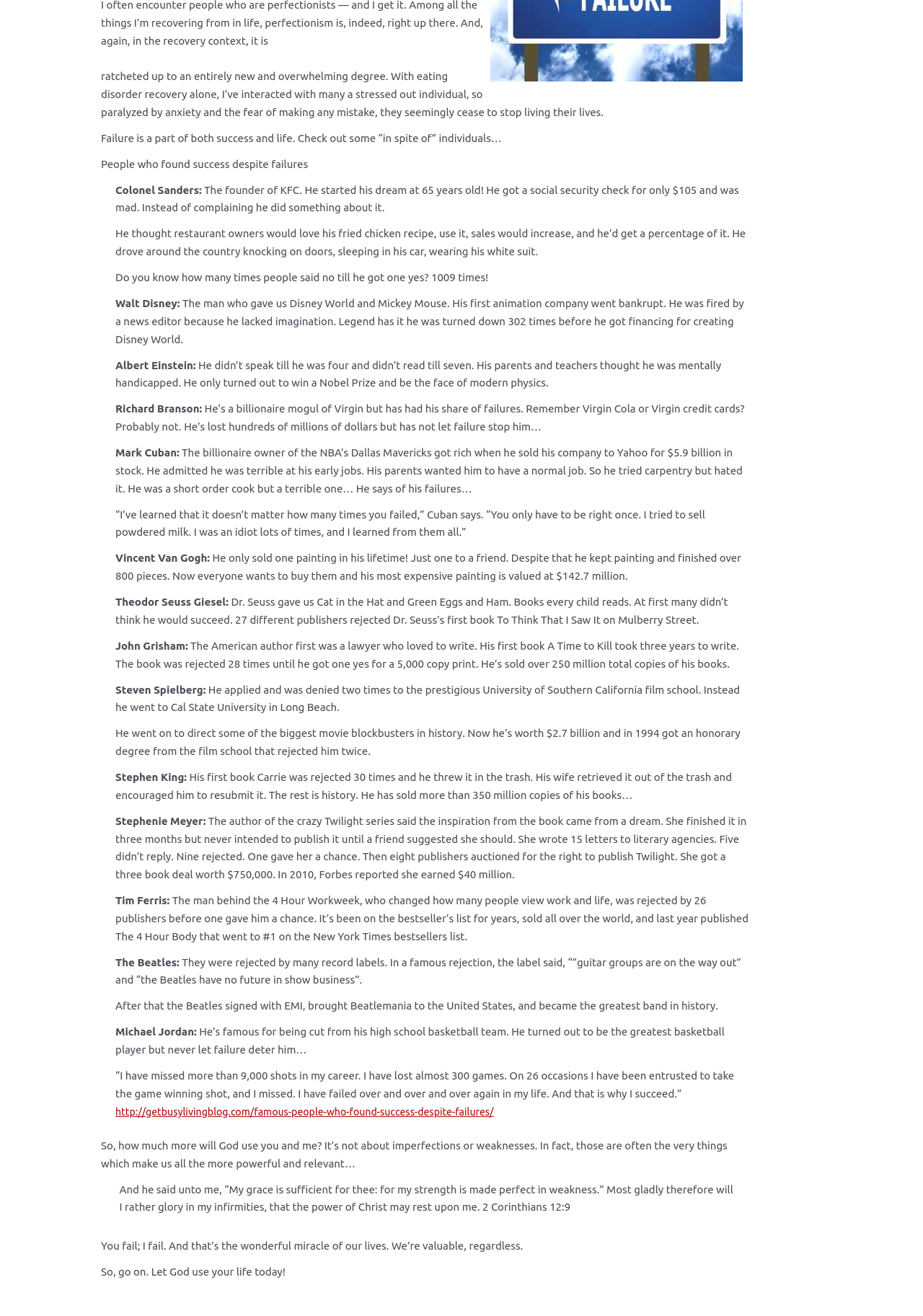Please provide the bounding box coordinates for the UI element as described: "http://getbusylivingblog.com/famous-people-who-found-success-despite-failures/". The coordinates must be four floats between 0 and 1, represented as [left, top, right, bottom].

[0.125, 0.839, 0.561, 0.849]